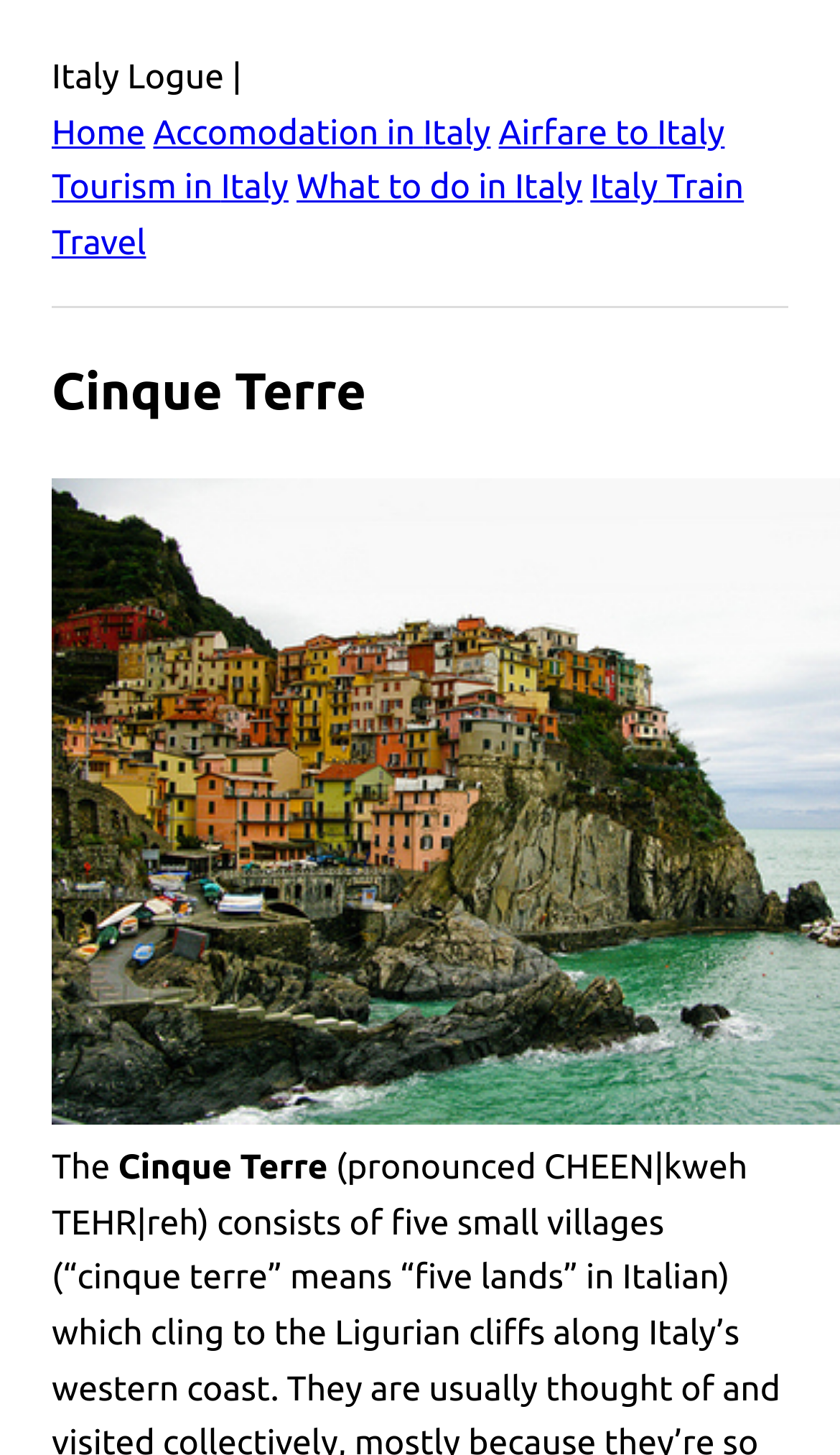Using the provided element description: "Tourism in Italy", identify the bounding box coordinates. The coordinates should be four floats between 0 and 1 in the order [left, top, right, bottom].

[0.062, 0.116, 0.344, 0.142]